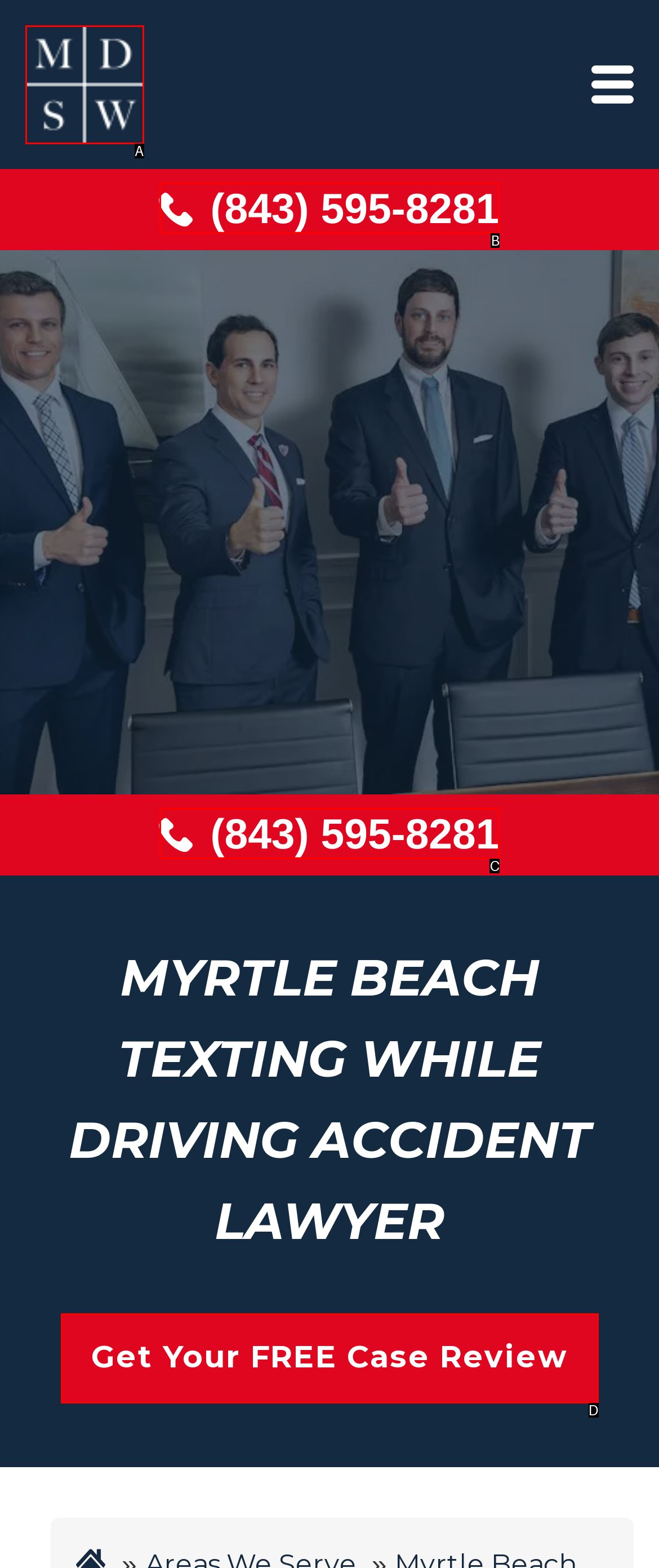Identify the HTML element that corresponds to the description: title="homepage"
Provide the letter of the matching option from the given choices directly.

A